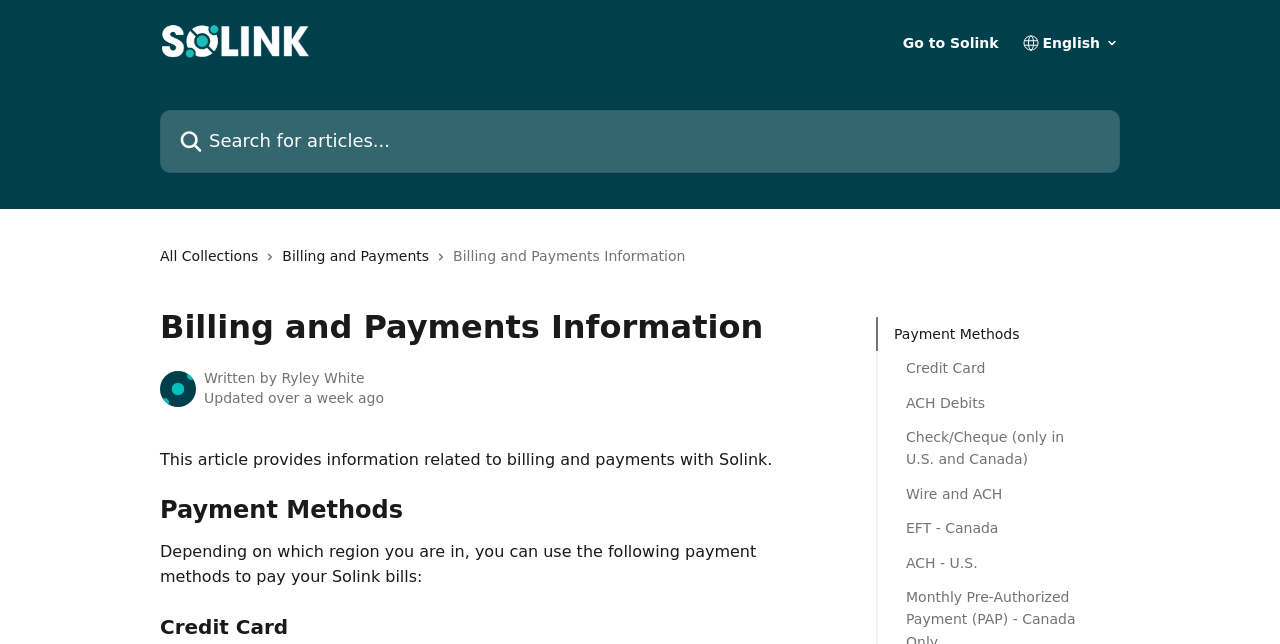Answer the following in one word or a short phrase: 
What payment methods are discussed in this article?

Credit Card, ACH Debits, etc.